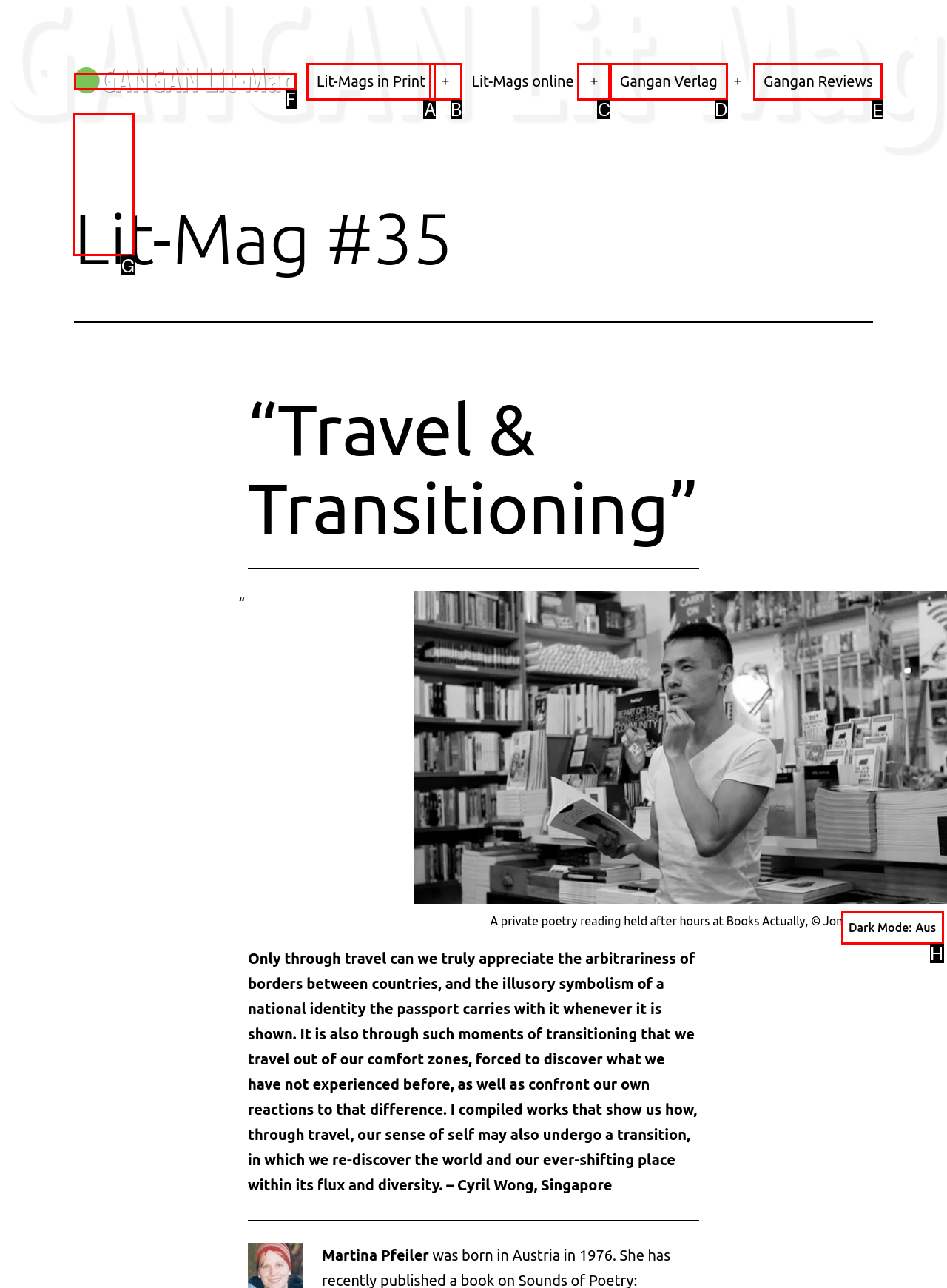Tell me which one HTML element I should click to complete this task: Click on Gangan Reviews link Answer with the option's letter from the given choices directly.

E